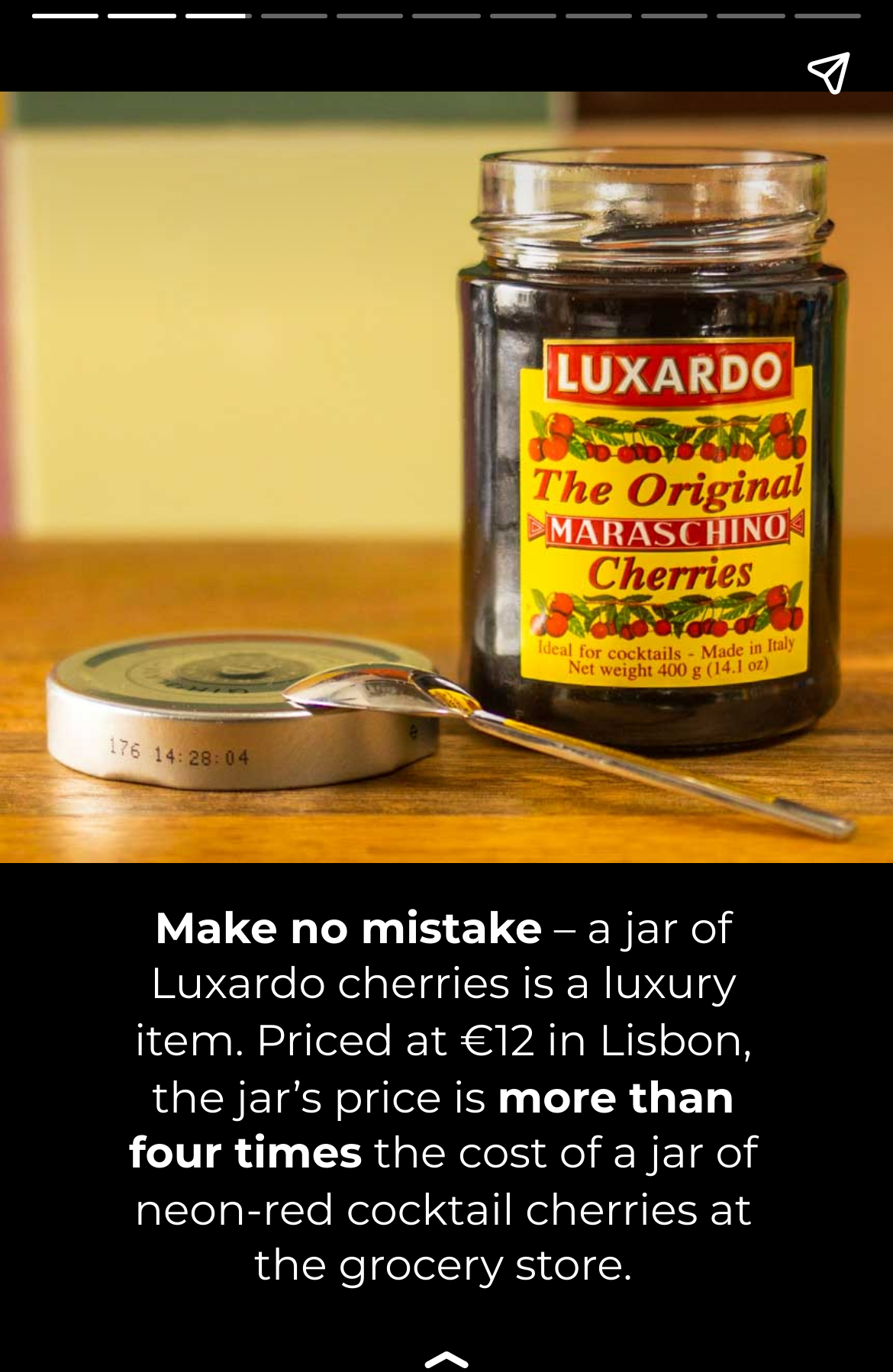Explain in detail what you observe on this webpage.

The webpage is an article about Luxardo cherries, specifically highlighting their uniqueness and providing 5 ways to use them at home. The article begins with a brief introduction, consisting of four lines of text, positioned near the top of the page. The text is divided into four sections, with the first section "Our quest for" located at the top-left, followed by "the best maraschino cherries" to its right, then "ended when we bought a jar of Luxardo cherries. Discover why" below, and finally "are so special and then discover 5 great ways that you can use them at home." at the bottom-right of the introduction.

Below the introduction, there is a small image, taking up a small portion of the page, positioned near the bottom-center. 

At the very top of the page, there is a horizontal bar that spans the entire width, containing three buttons: "Previous page" at the far-left, "Next page" at the far-right, and "Share story" at the top-right corner.